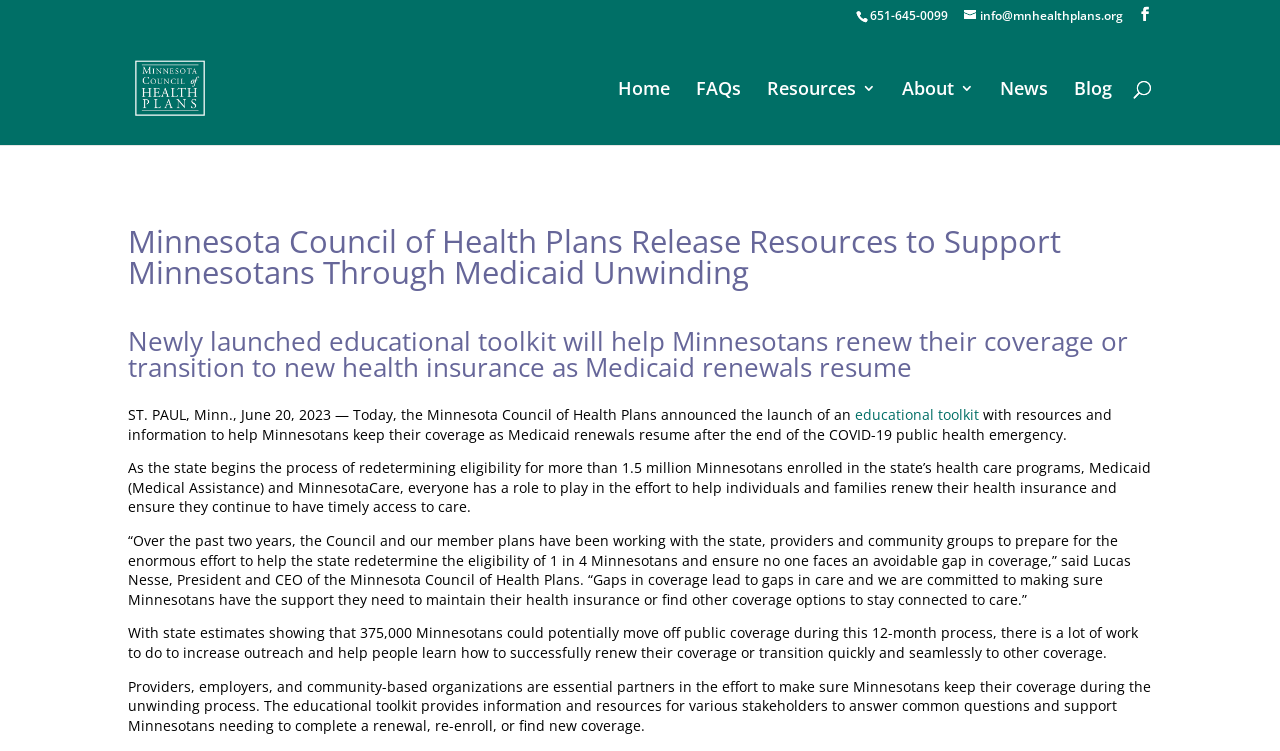Extract the bounding box coordinates for the described element: "Blog". The coordinates should be represented as four float numbers between 0 and 1: [left, top, right, bottom].

[0.839, 0.108, 0.869, 0.193]